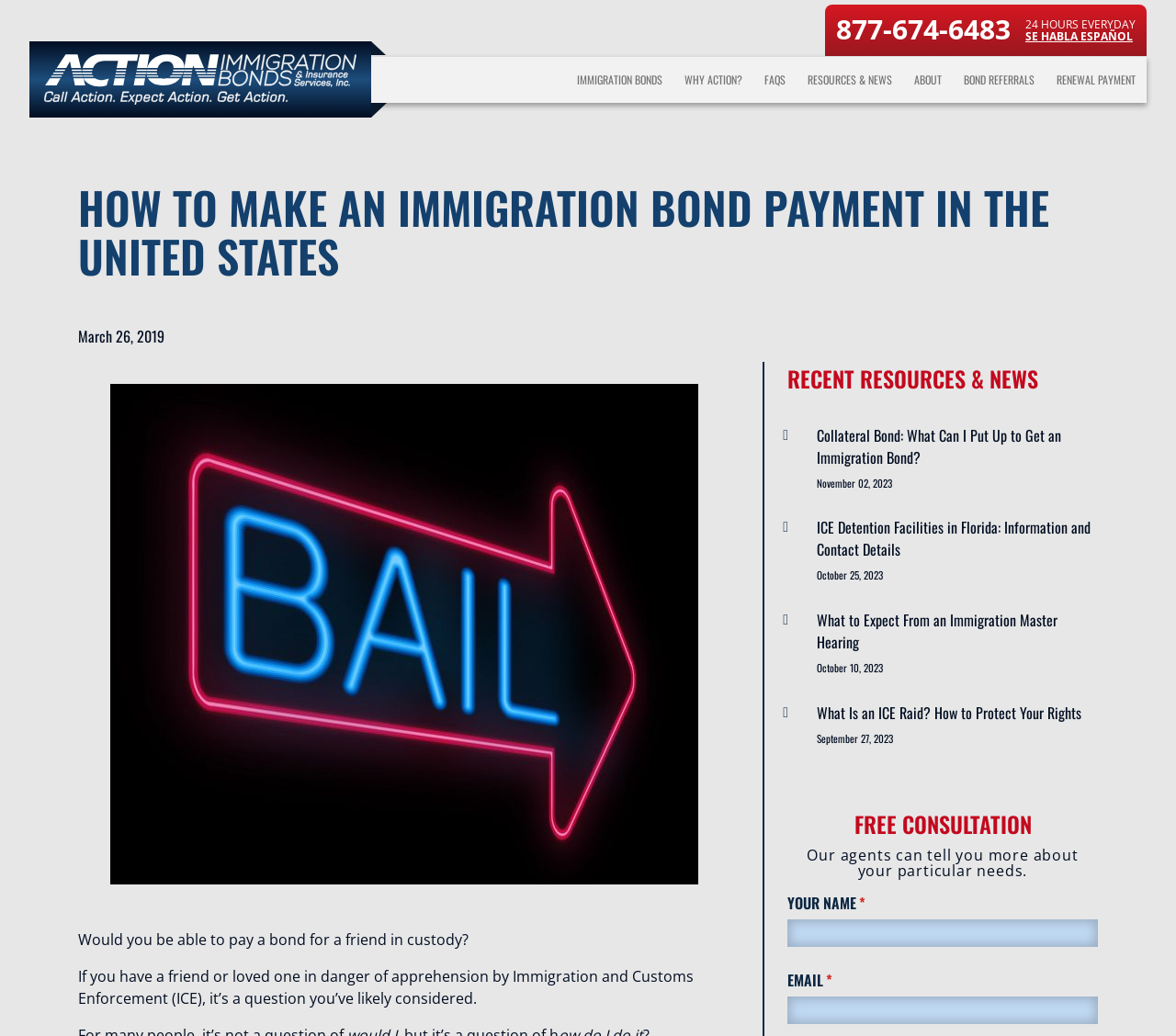What is the logo of the company?
Answer the question with a single word or phrase derived from the image.

Action Immigration Bonds & Insurance Services